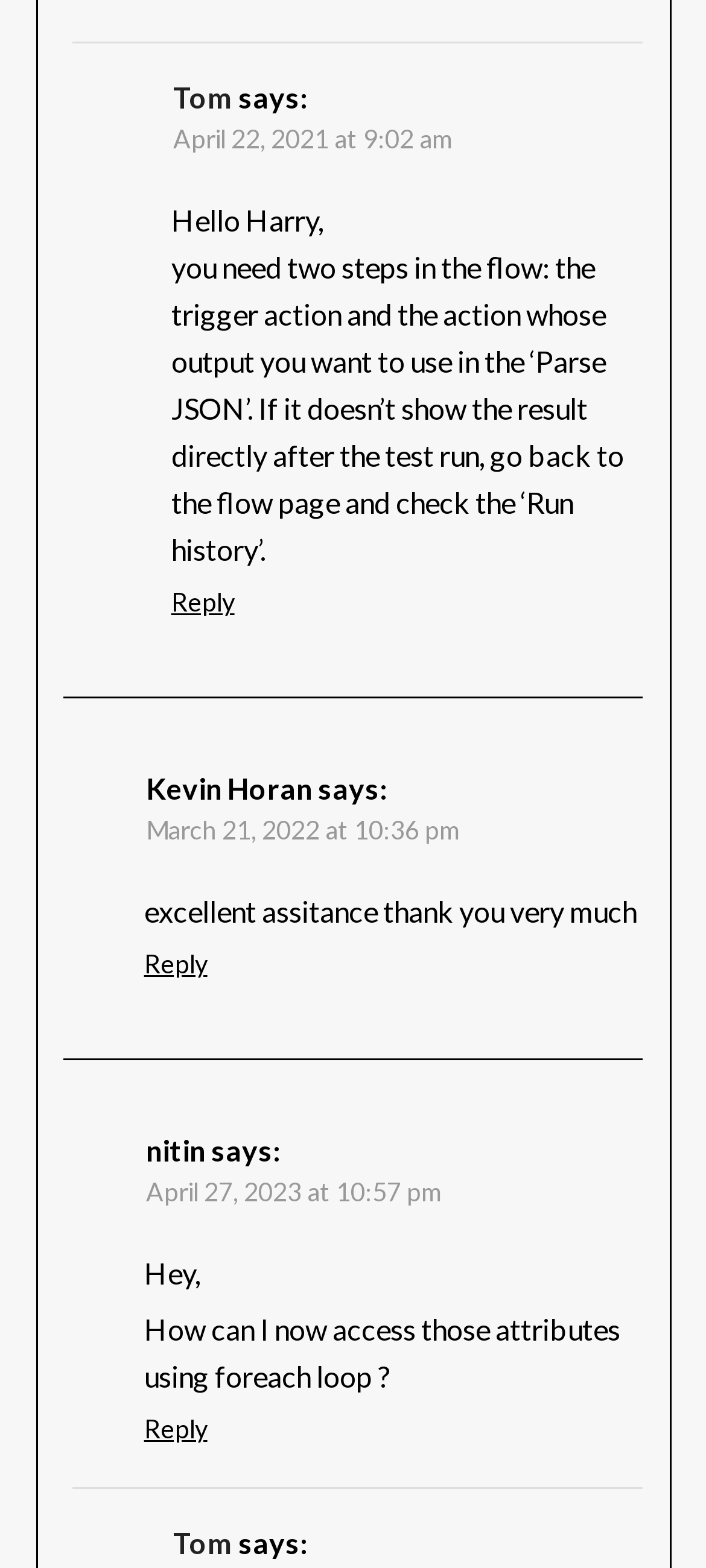Please give a concise answer to this question using a single word or phrase: 
What is the content of the third comment?

Hey, How can I now access those attributes using foreach loop?